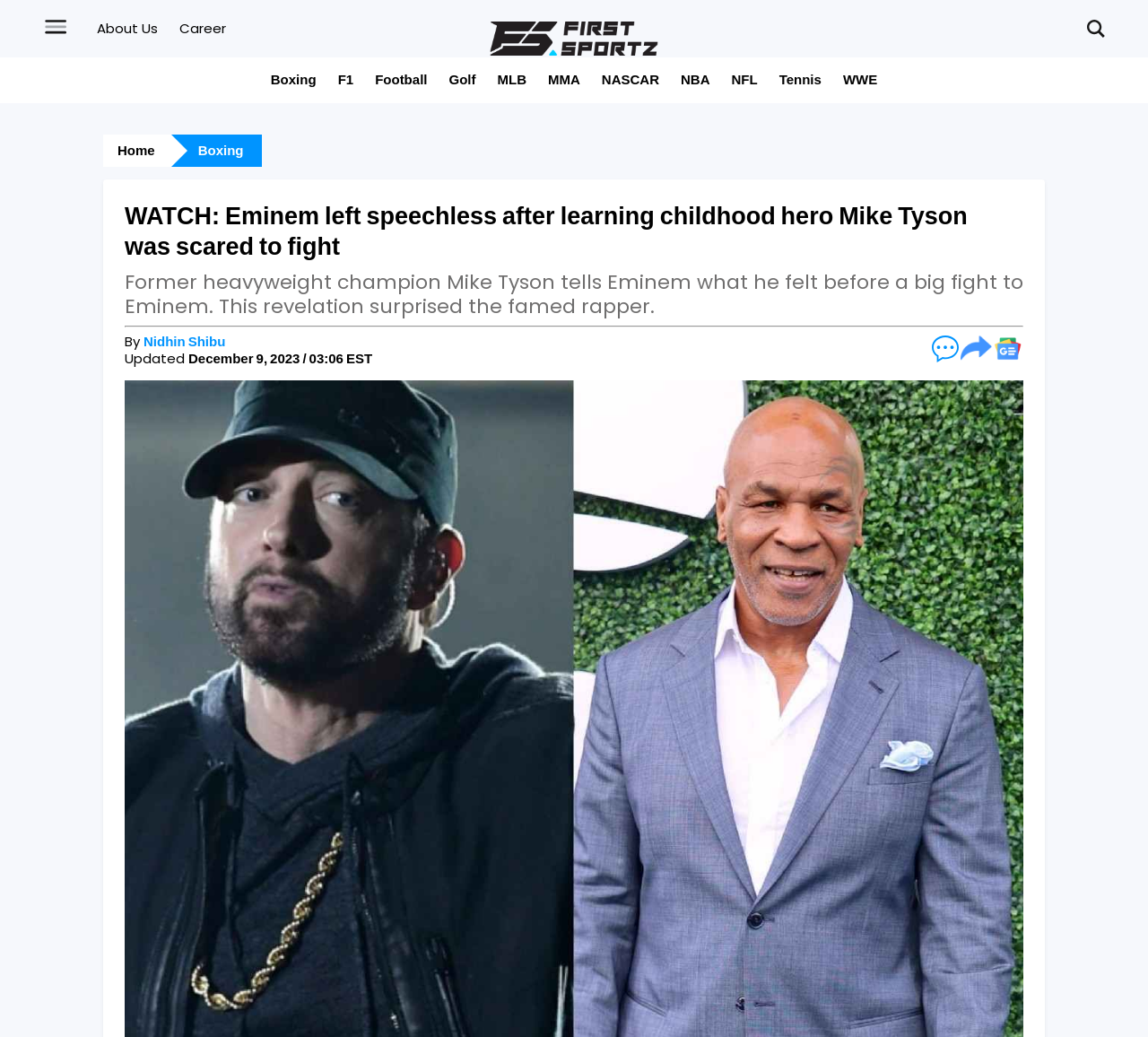Please identify the bounding box coordinates of the clickable element to fulfill the following instruction: "Click on the 'About Us' link". The coordinates should be four float numbers between 0 and 1, i.e., [left, top, right, bottom].

[0.084, 0.018, 0.138, 0.036]